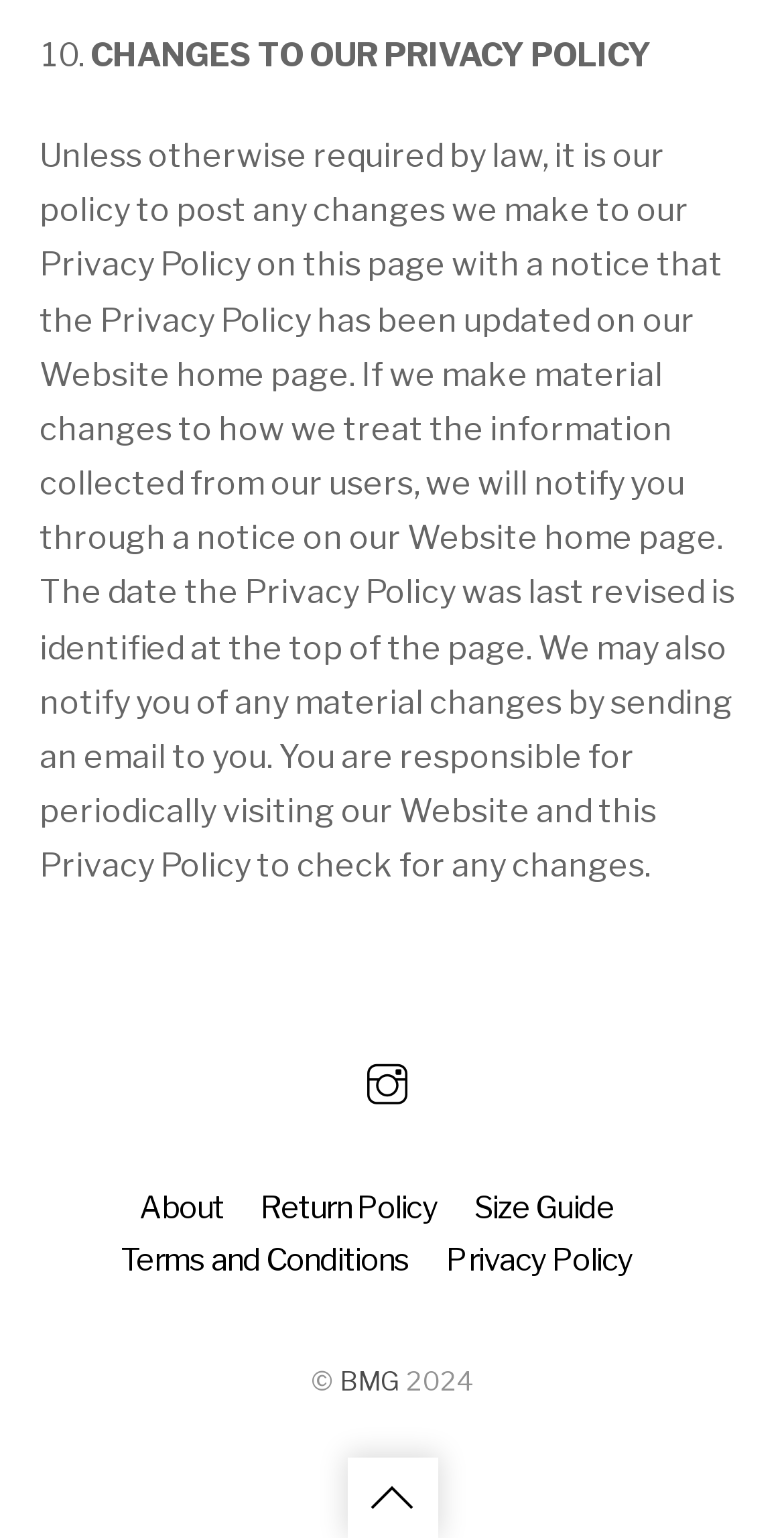Using the information from the screenshot, answer the following question thoroughly:
How will material changes to the privacy policy be notified?

According to the text on the webpage, if material changes are made to how the information collected from users is treated, the website will notify users through a notice on the website home page, and may also send an email to users.